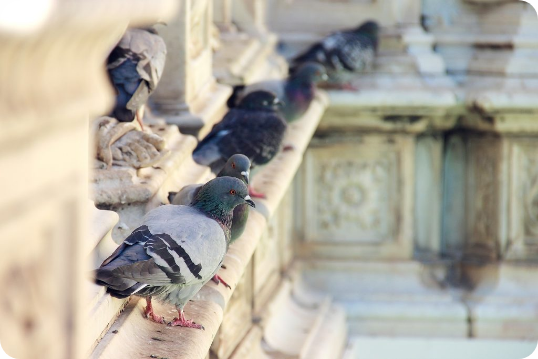Provide your answer in a single word or phrase: 
What type of environment is depicted in the image?

Urban